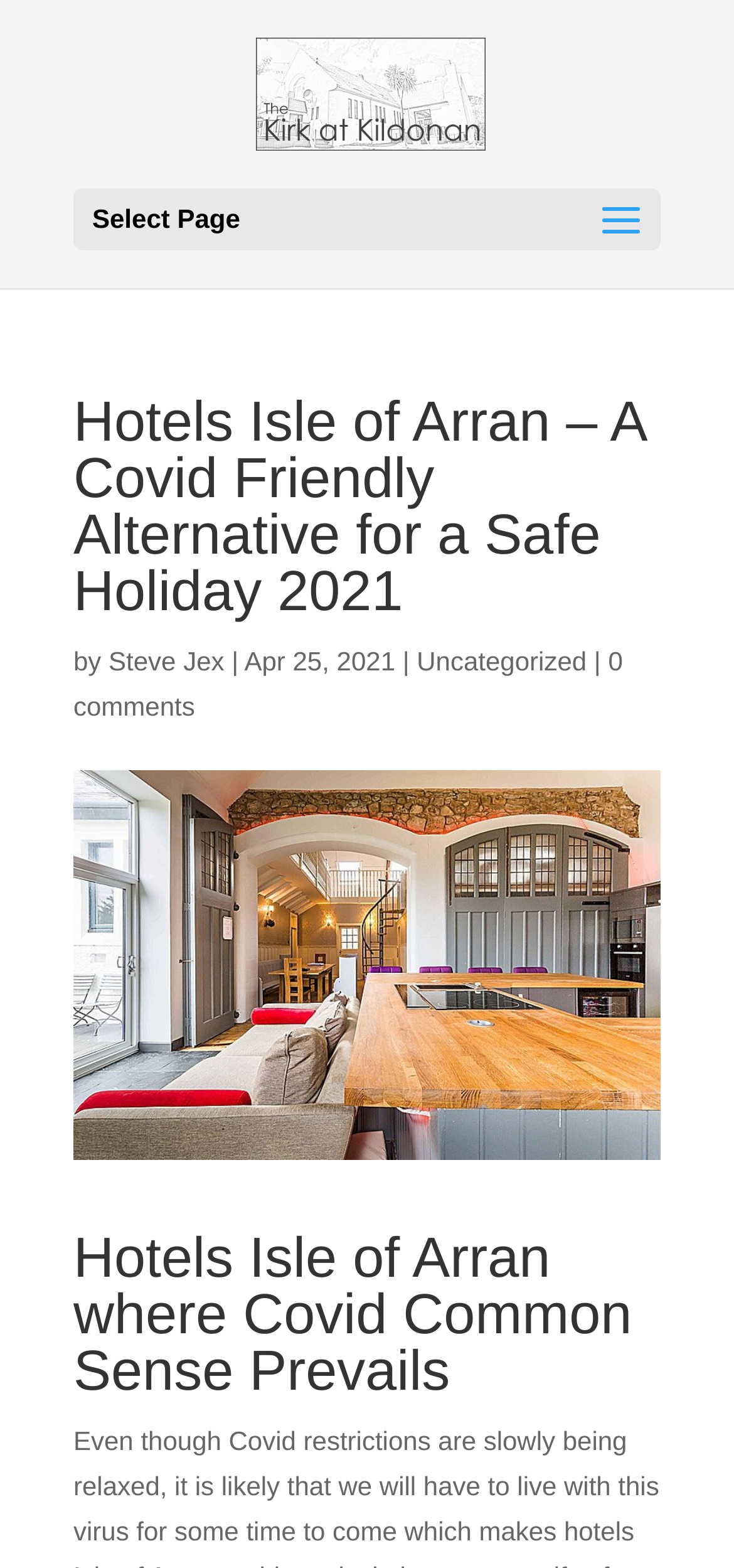How many comments does the article have?
Please provide a comprehensive answer based on the contents of the image.

I found a link element with the text '0 comments' which indicates that the article has no comments.